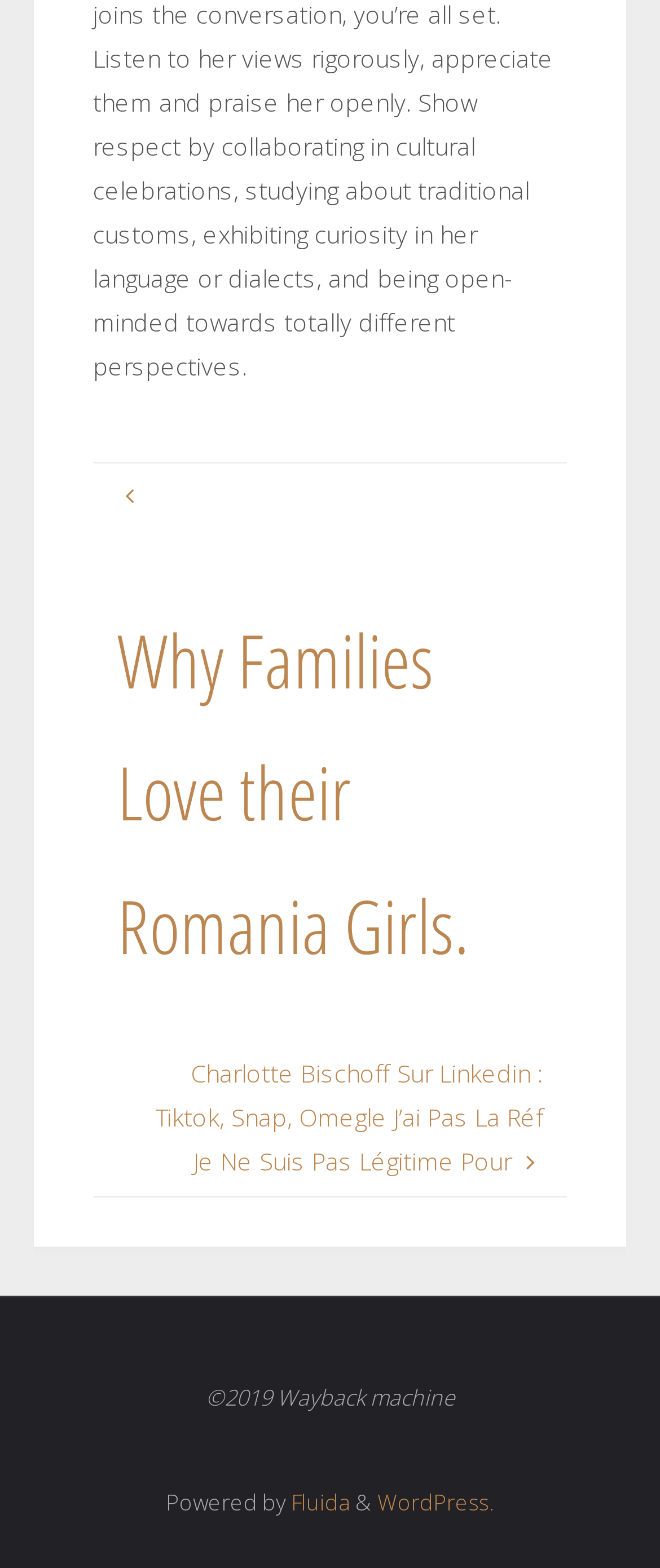What is the name of the content management system used?
Make sure to answer the question with a detailed and comprehensive explanation.

The name of the content management system used is WordPress, which is found in the link 'WordPress.'.